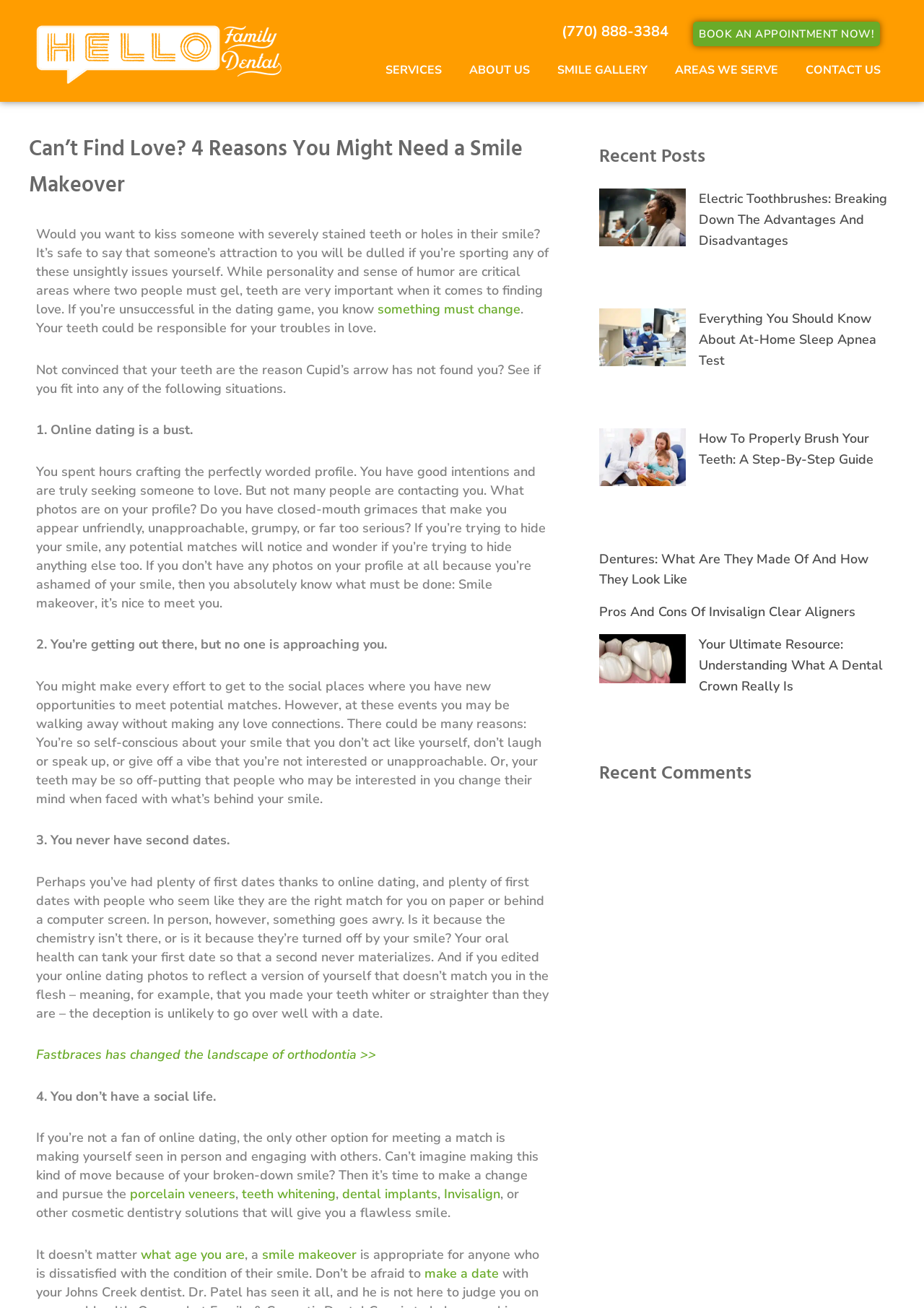Generate a comprehensive description of the webpage content.

This webpage is about the importance of a smile makeover for finding love. At the top, there is a logo of "Hello Family Dental" and a phone number "(770) 888-3384" on the right side. Below the logo, there are several links to different sections of the website, including "SERVICES", "ABOUT US", "SMILE GALLERY", "AREAS WE SERVE", and "CONTACT US".

The main content of the webpage starts with a heading "Can’t Find Love? 4 Reasons You Might Need a Smile Makeover". Below the heading, there is a paragraph discussing how a person's attraction to someone can be dulled if they have severely stained teeth or holes in their smile. The text continues to explain how teeth are important when it comes to finding love and how a smile makeover can help.

The webpage then lists four reasons why someone might need a smile makeover, including online dating being a bust, not getting approached at social events, not having second dates, and not having a social life. Each reason is explained in detail, with examples of how a person's smile can affect their love life.

On the right side of the webpage, there is a section titled "Recent Posts" with five articles listed, each with a link and an image. The articles are about electric toothbrushes, sleep apnea tests, brushing teeth, dentures, and Invisalign clear aligners.

At the bottom of the webpage, there is a section titled "Recent Comments".